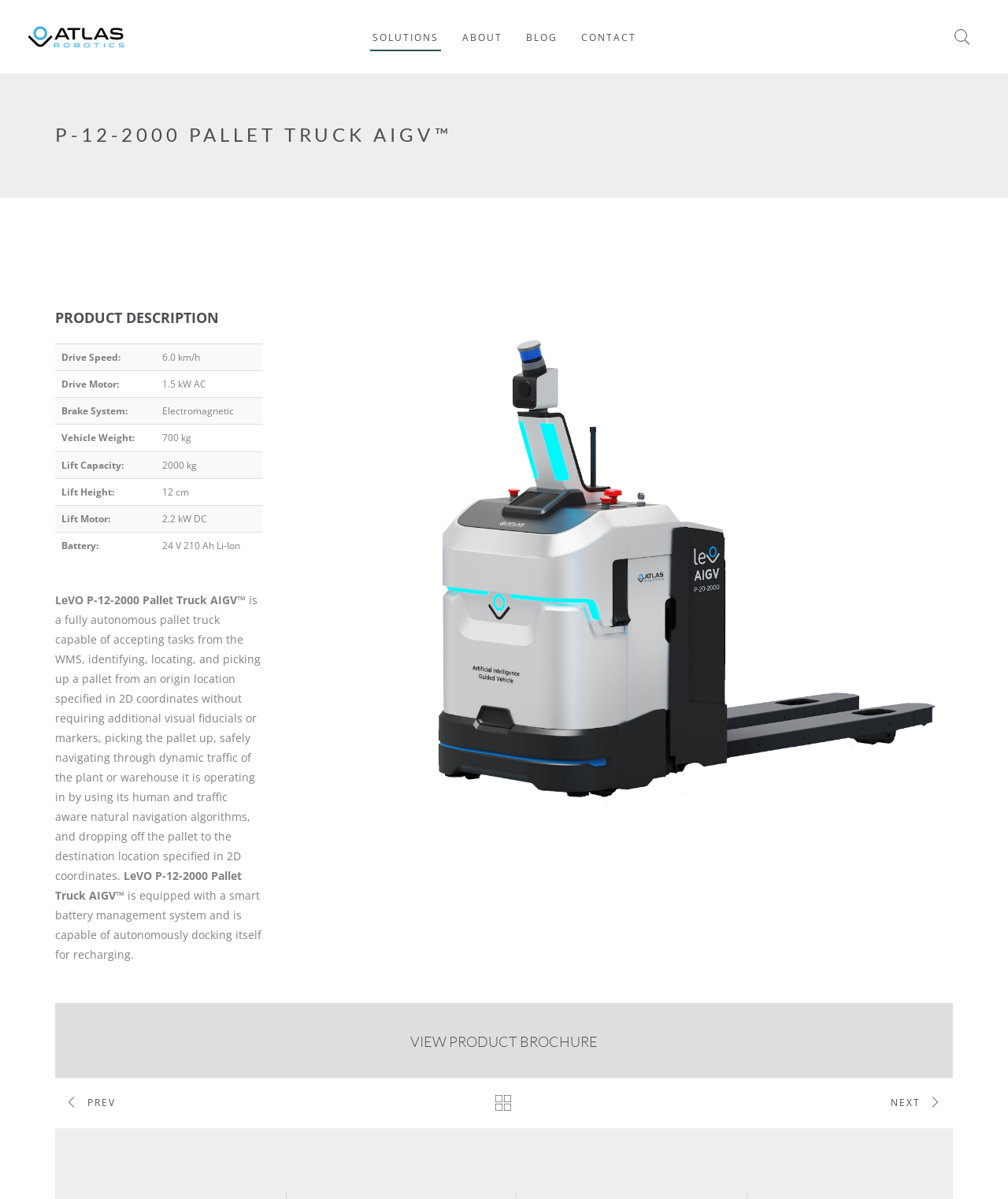Identify the coordinates of the bounding box for the element described below: "VIEW PRODUCT BROCHURE". Return the coordinates as four float numbers between 0 and 1: [left, top, right, bottom].

[0.055, 0.836, 0.945, 0.899]